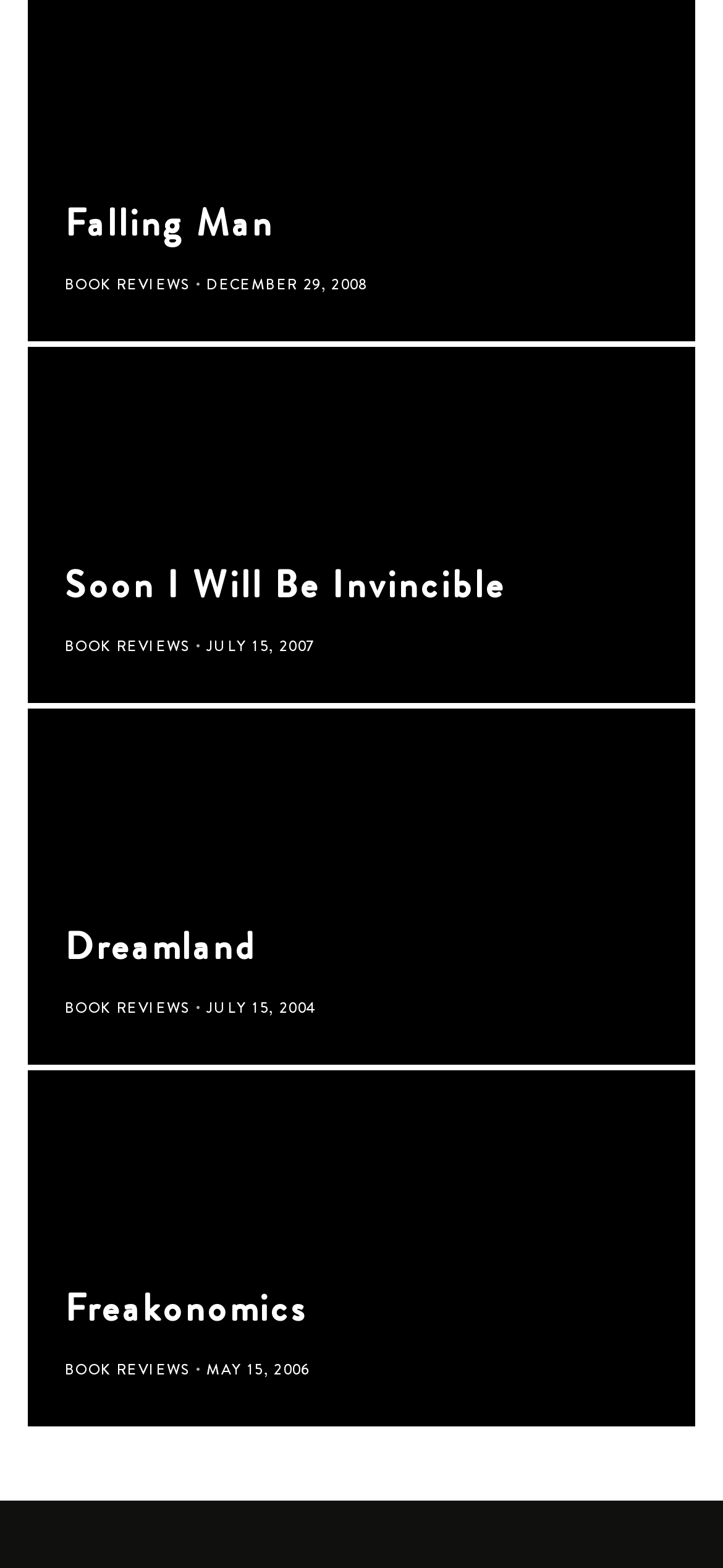Provide a single word or phrase to answer the given question: 
What is the title of the second book review?

Soon I Will Be Invincible